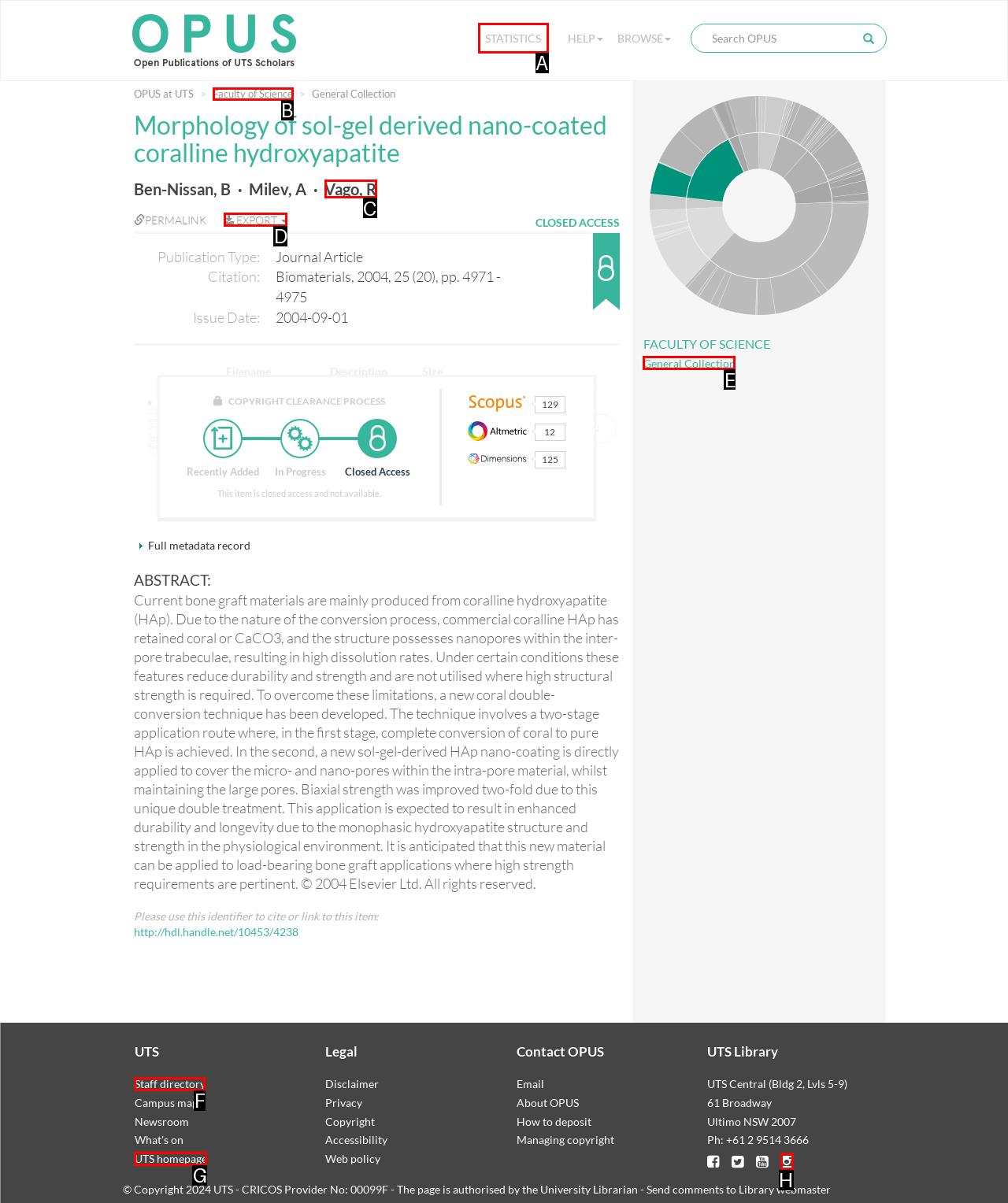Determine the letter of the element I should select to fulfill the following instruction: Export publication. Just provide the letter.

D